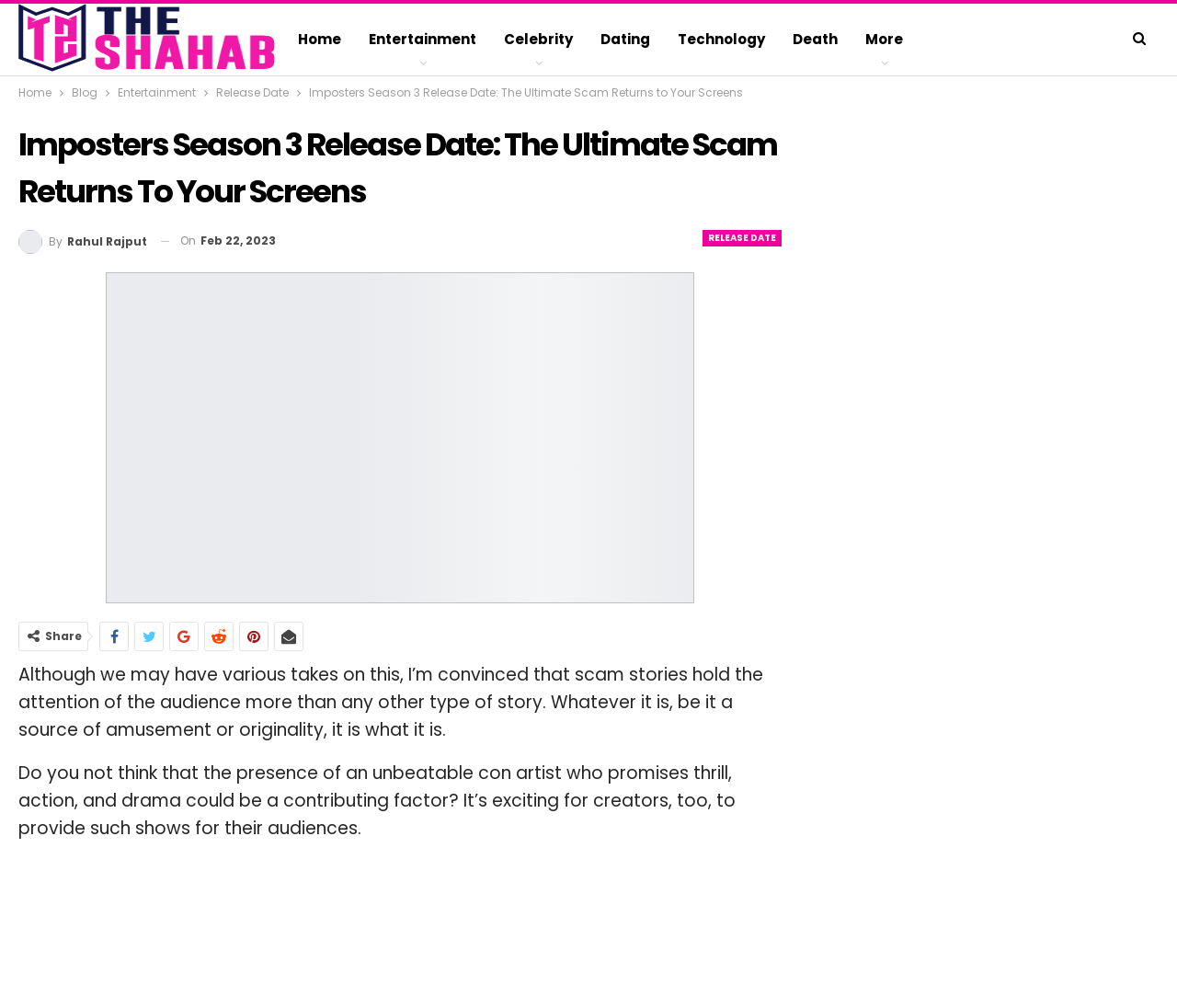Explain the webpage in detail.

This webpage is about the release date of Imposters Season 3, a TV show focused on scam stories. At the top, there is a navigation bar with links to different sections of the website, including "Home", "Entertainment", "Celebrity", "Dating", "Technology", and "Death". Below the navigation bar, there is a breadcrumbs section showing the current page's location in the website's hierarchy.

The main content of the page is divided into two sections. On the left, there is a large section containing the article's title, "Imposters Season 3 Release Date: The Ultimate Scam Returns to Your Screens", in a large font. Below the title, there are links to the author, "Rahul Rajput", and the release date, "Feb 22, 2023". The article's content is divided into paragraphs, with the first paragraph discussing the appeal of scam stories and the second paragraph exploring the reasons behind their popularity.

On the right side of the page, there is a sidebar with an advertisement iframe. At the top of the sidebar, there is a link to the publisher's website. Above the article, there are social media sharing links and a "Share" button.

Throughout the page, there are several links to other sections of the website, including "Home", "Blog", and "Entertainment". The overall layout of the page is clean, with clear headings and concise text.